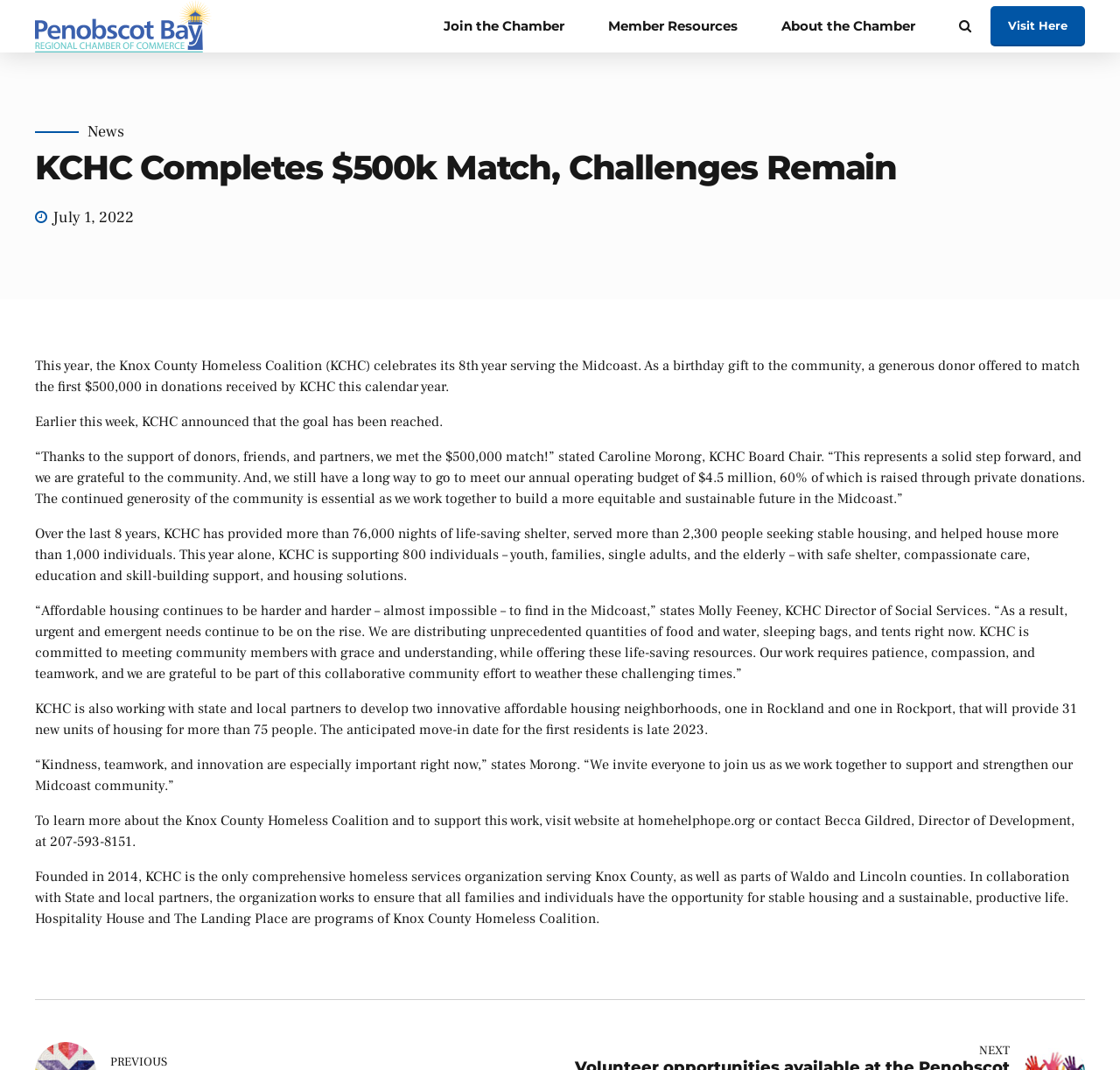Please determine the bounding box coordinates of the element's region to click in order to carry out the following instruction: "Contact the Chamber". The coordinates should be four float numbers between 0 and 1, i.e., [left, top, right, bottom].

[0.621, 0.02, 0.832, 0.055]